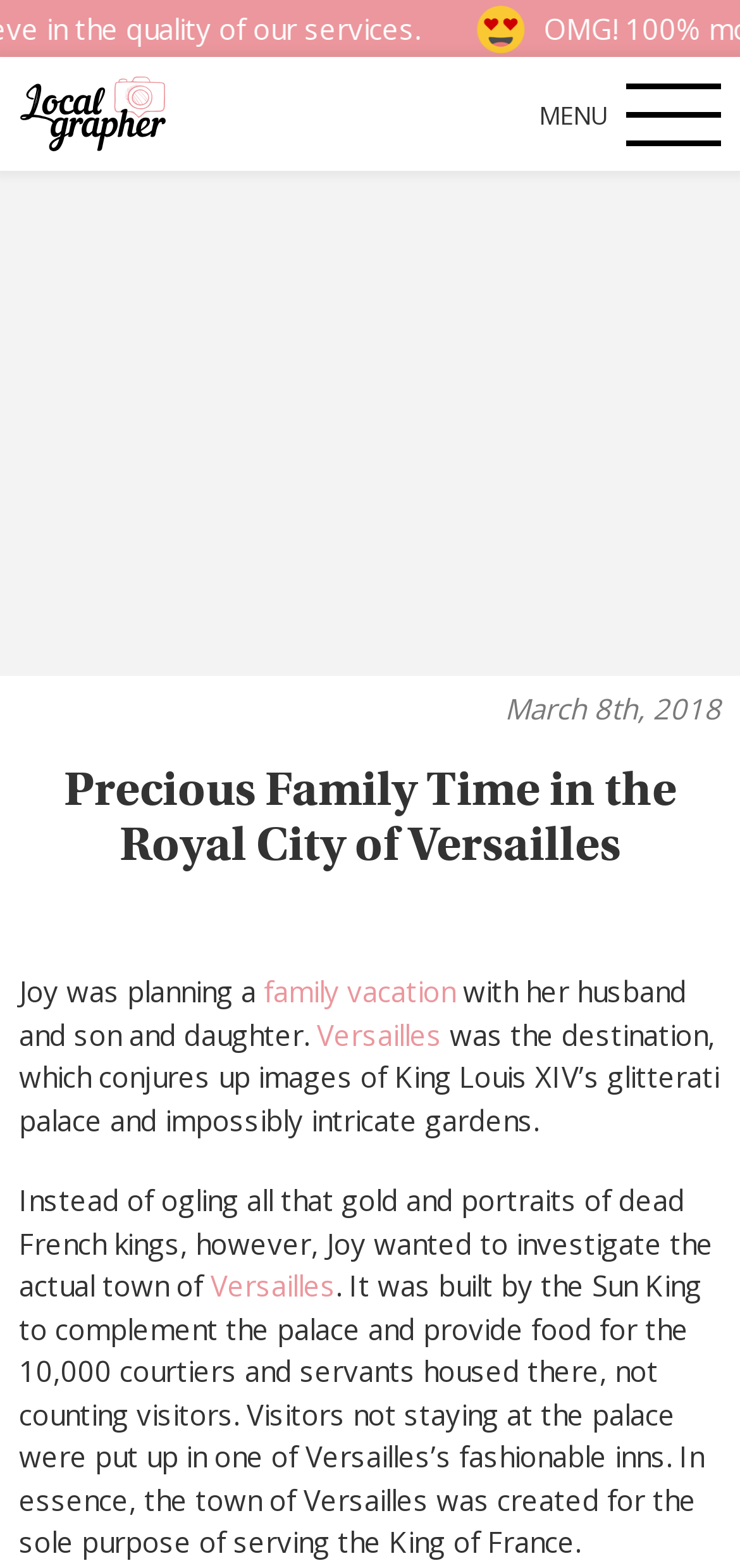Determine the bounding box for the HTML element described here: "Dining Room". The coordinates should be given as [left, top, right, bottom] with each number being a float between 0 and 1.

None